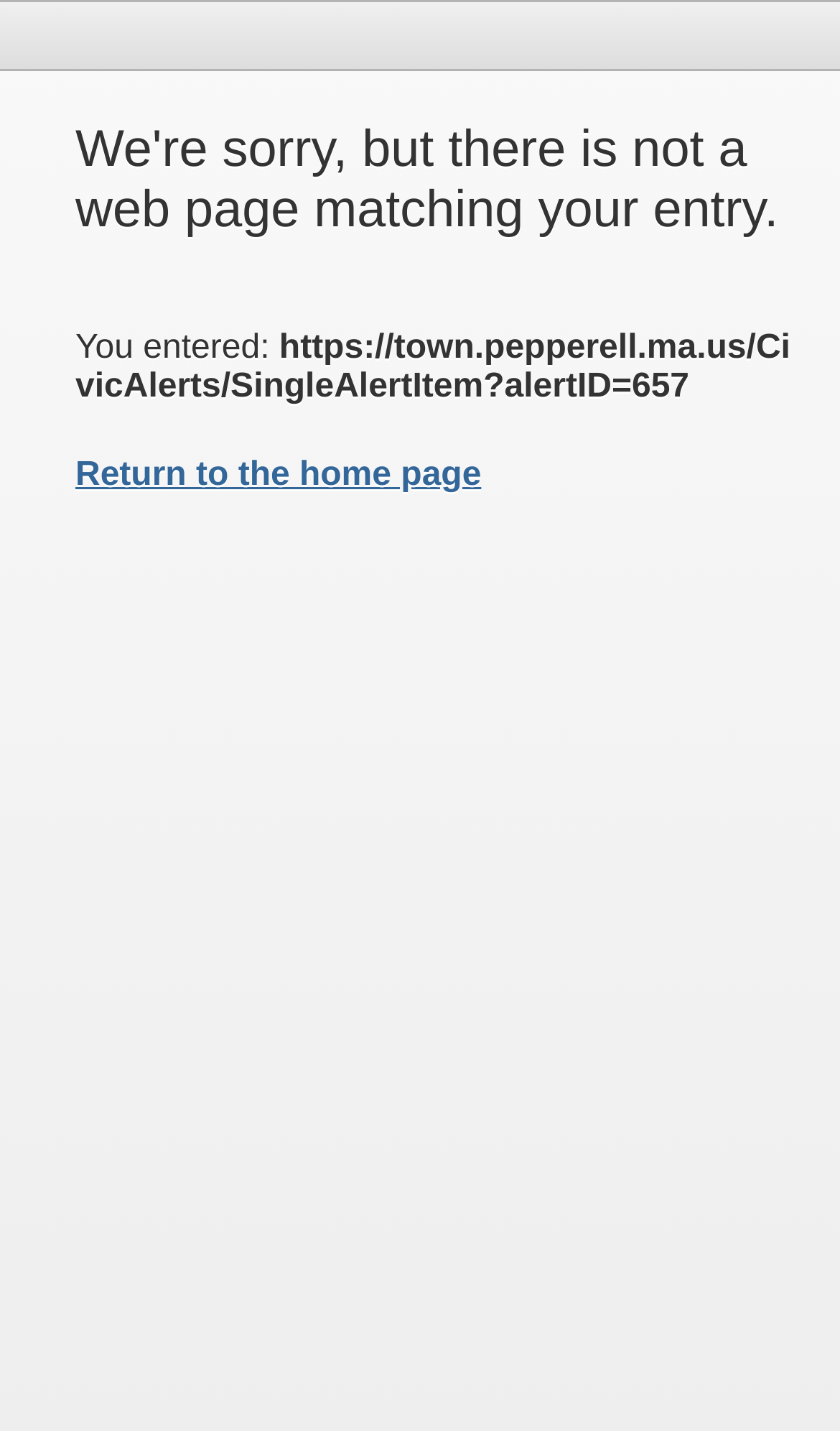Present a detailed account of what is displayed on the webpage.

The webpage appears to be a custom 404 error page. At the top of the page, there is a search bar with a list of options, including "Go", "Home", "Government", "Departments", "Residents", "Business", "Visitors", and "My Apps Agenda Center". This search bar spans the entire width of the page.

Below the search bar, there is a main section that takes up about half of the page's height. Within this section, there is a table with a single row and cell that contains the error message "Item no longer available". This table is centered on the page.

Inside the table cell, there is another table with three rows. The first row contains the text "We're sorry, but there is not a web page matching your entry." The second row displays the URL that the user attempted to access, which is "https://town.pepperell.ma.us/CivicAlerts/SingleAlertItem?alertID=657". The third row contains a link to "Return to the home page".

At the very top of the page, above the search bar, there is a small text element that appears to be a placeholder for Zendesk support.